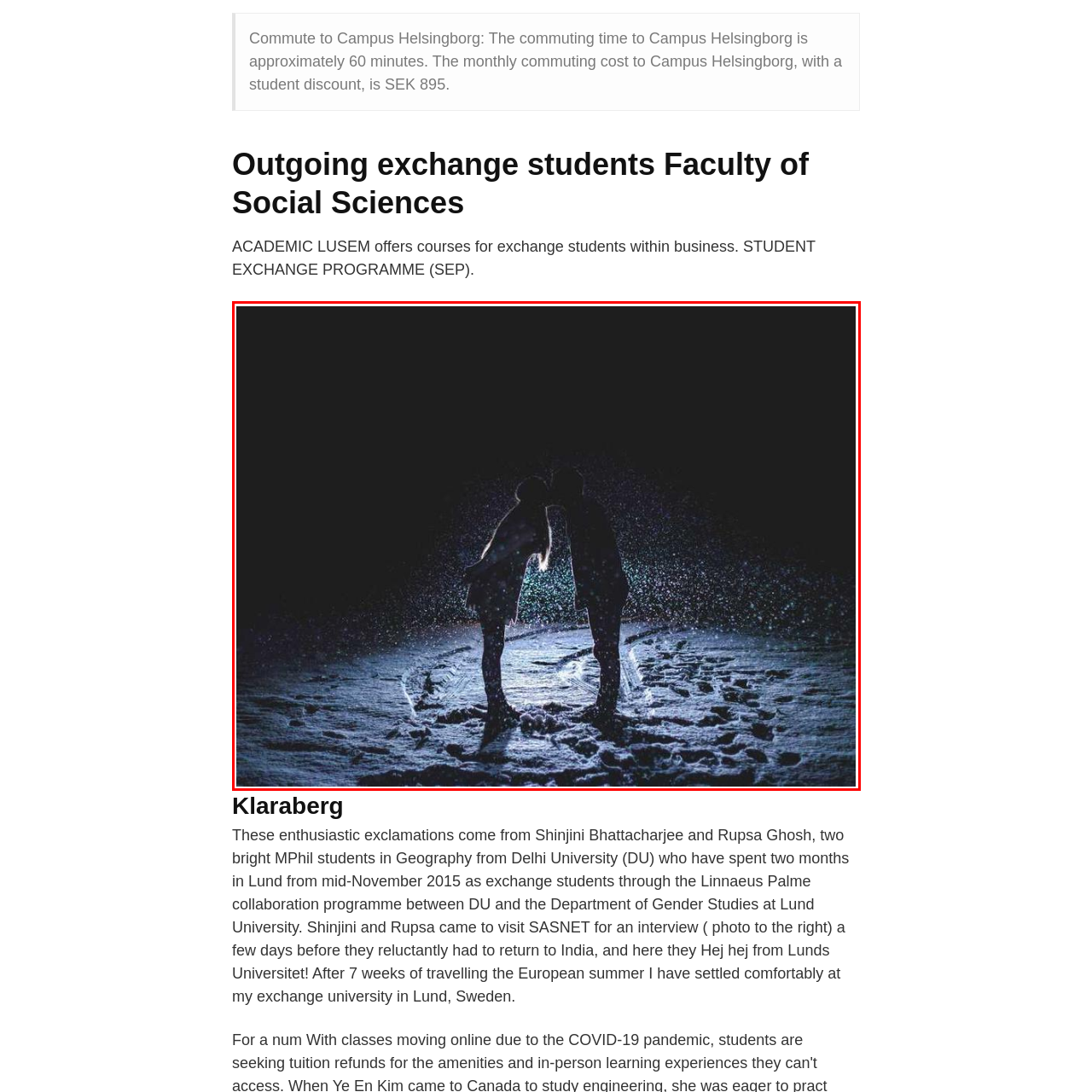What are the two figures doing in the image?
Examine the content inside the red bounding box and give a comprehensive answer to the question.

The caption states that the couple is 'leaning in to share a kiss', which suggests that they are engaged in a romantic gesture.